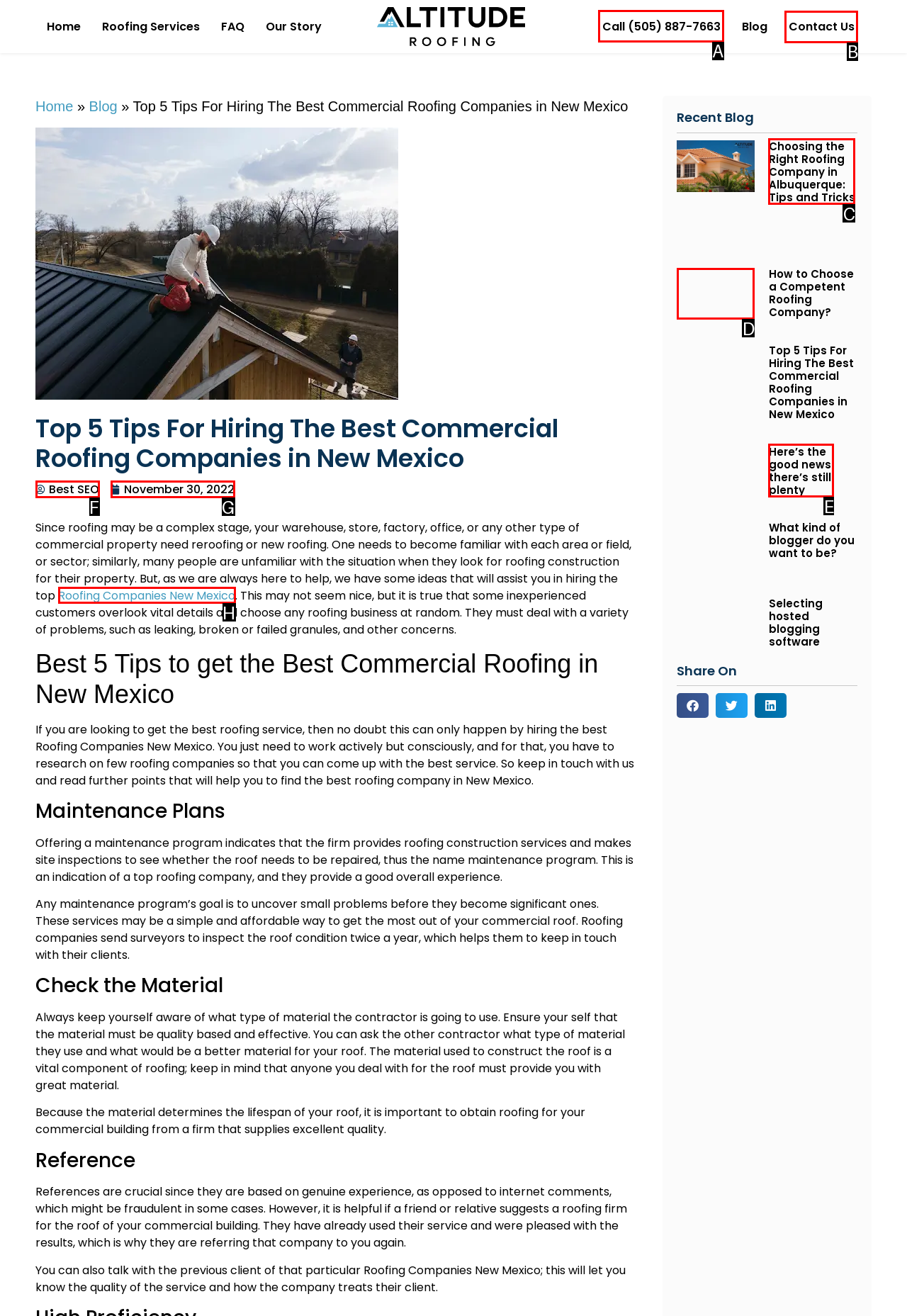Identify the correct lettered option to click in order to perform this task: Call the phone number (505) 887-7663. Respond with the letter.

A